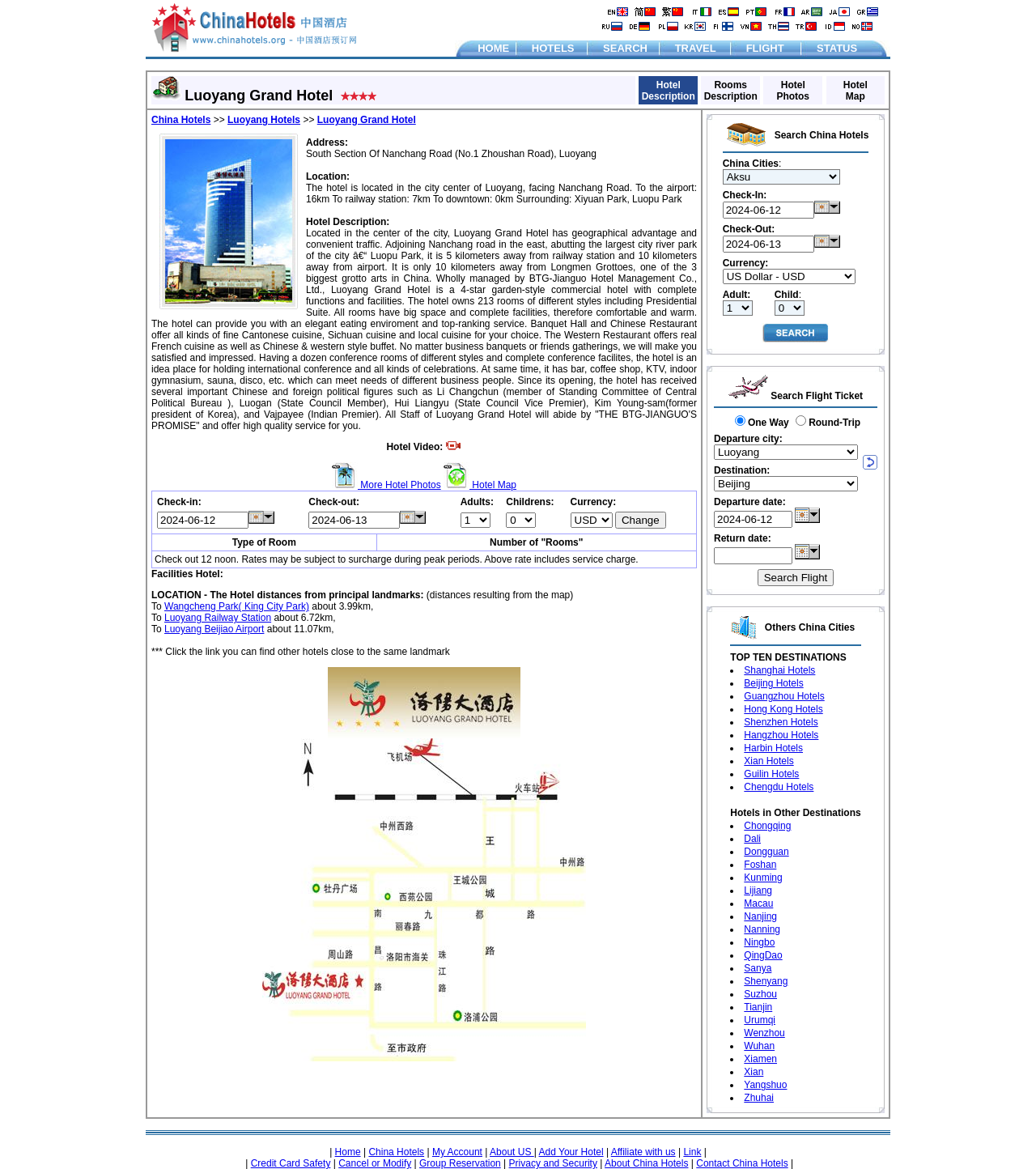Please determine the bounding box coordinates of the element to click in order to execute the following instruction: "View hotel photos". The coordinates should be four float numbers between 0 and 1, specified as [left, top, right, bottom].

[0.737, 0.065, 0.794, 0.089]